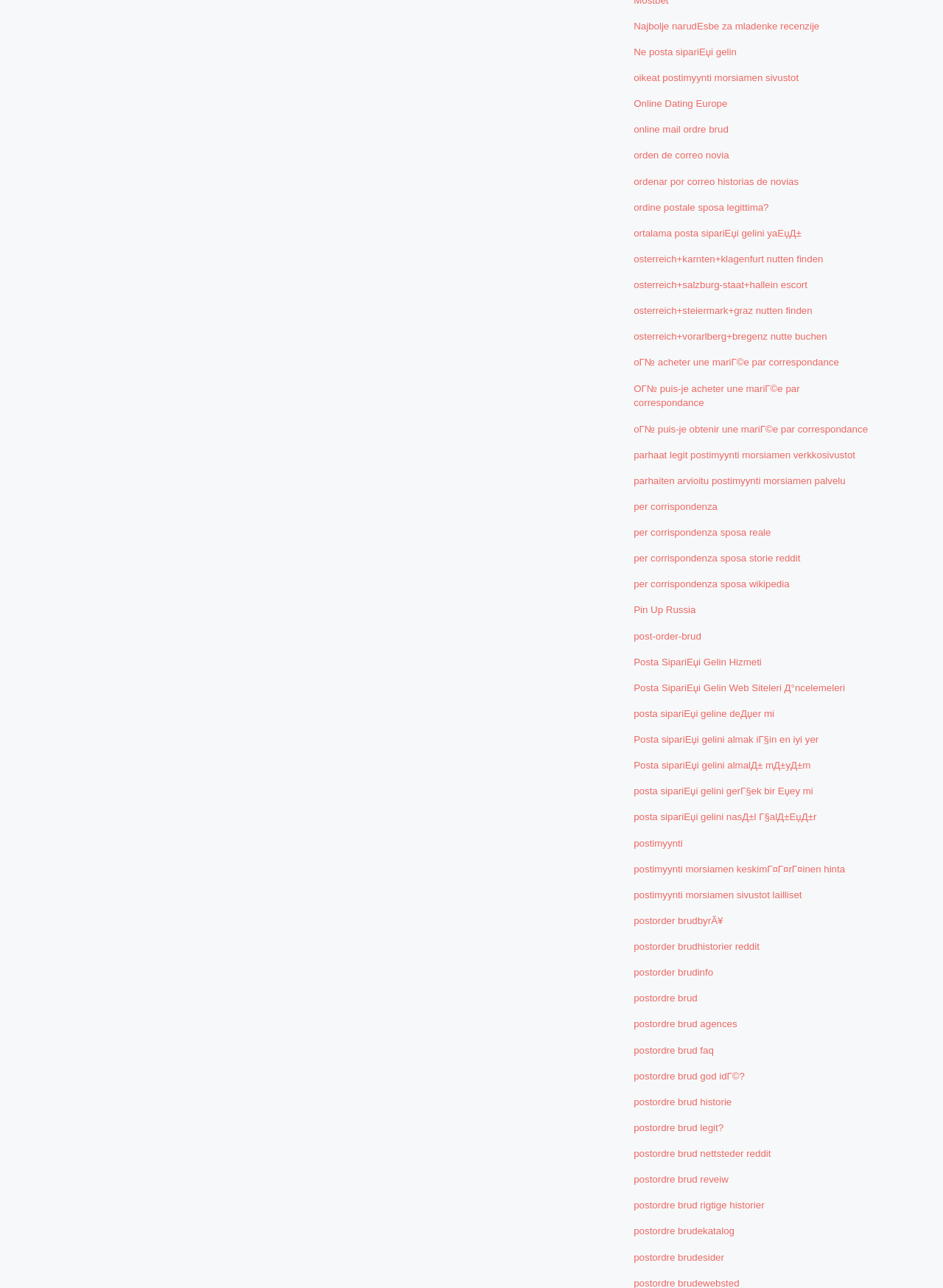Please locate the bounding box coordinates of the element that should be clicked to achieve the given instruction: "Visit the webpage 'Online Dating Europe'".

[0.66, 0.071, 0.783, 0.091]